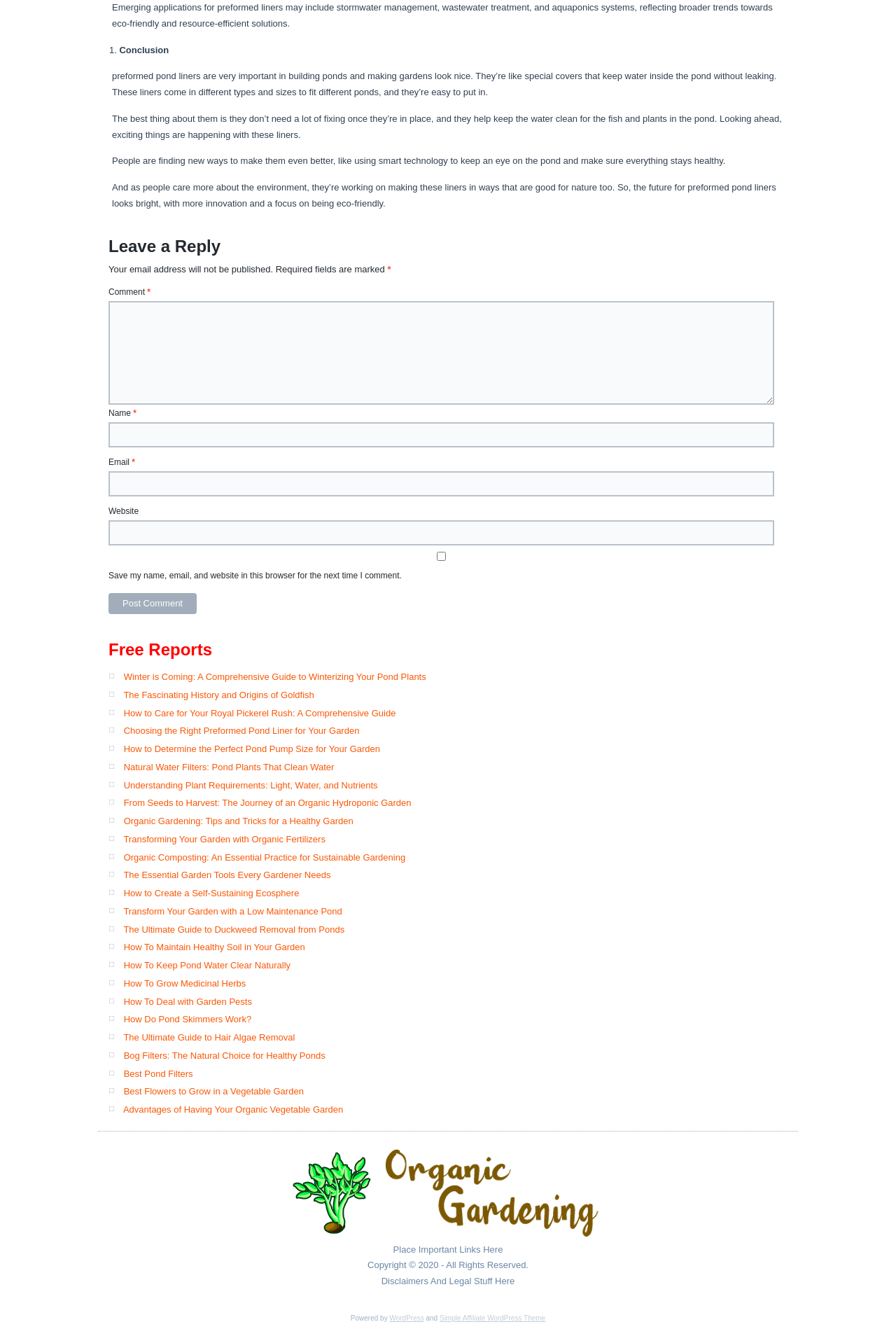Respond to the question below with a single word or phrase:
What is the copyright year mentioned on the webpage?

2020